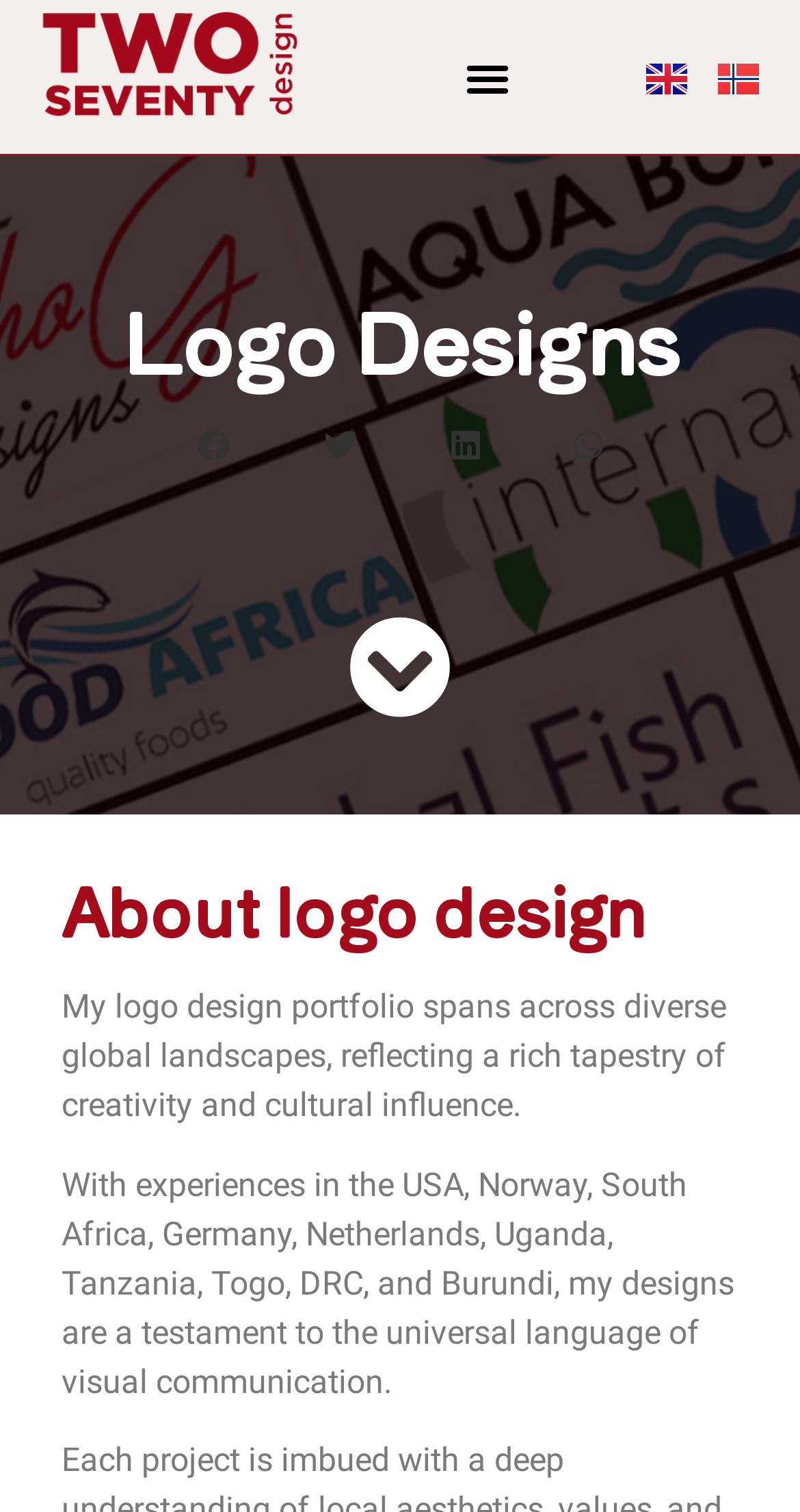What is the language of the link at the top right corner?
Using the details from the image, give an elaborate explanation to answer the question.

The link at the top right corner is 'English', which indicates that the language of the webpage can be switched to English.